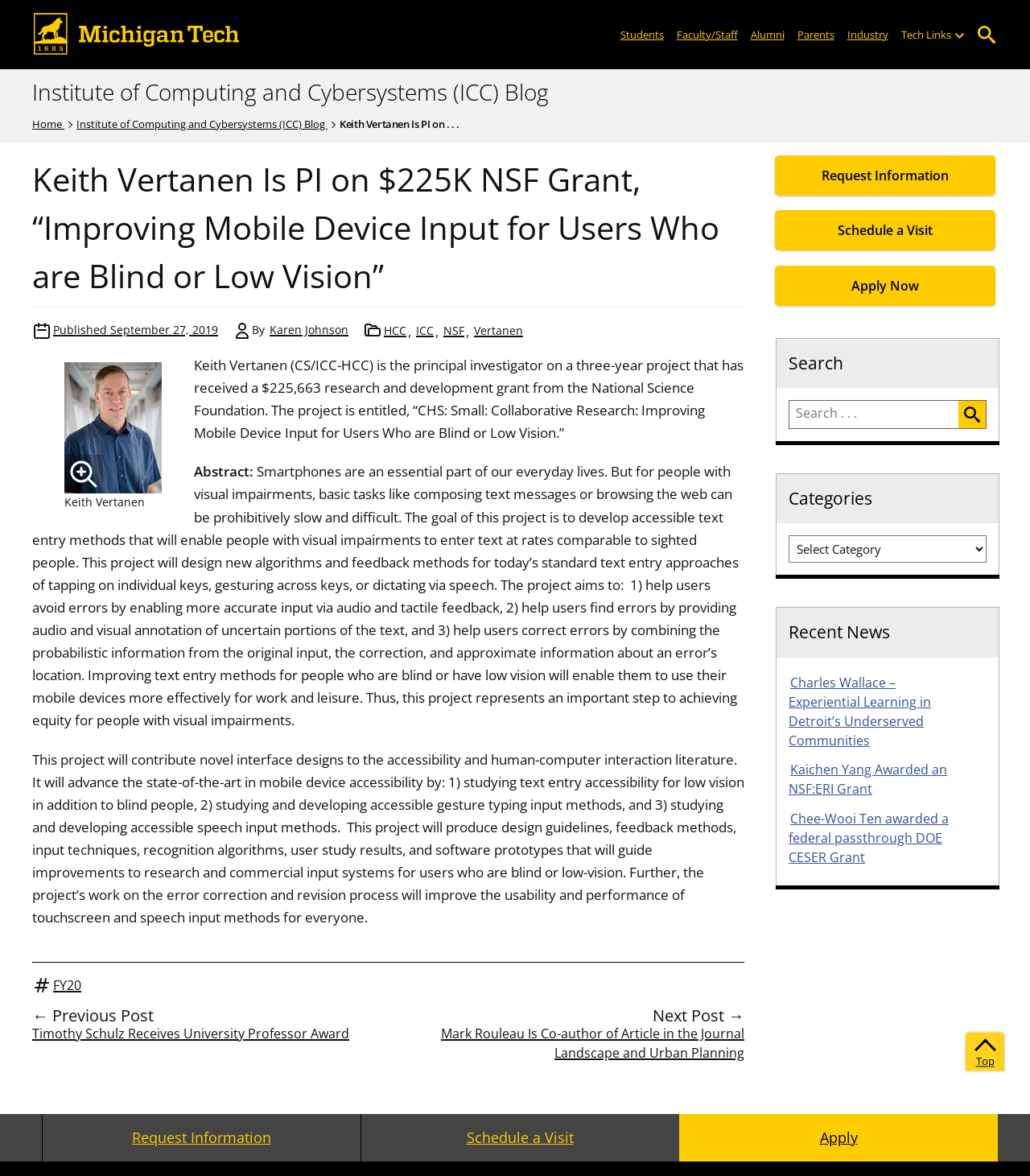What is the goal of the project?
Based on the content of the image, thoroughly explain and answer the question.

The answer can be found in the article section of the webpage, where it is stated that 'The goal of this project is to develop accessible text entry methods that will enable people with visual impairments to enter text at rates comparable to sighted people...'.